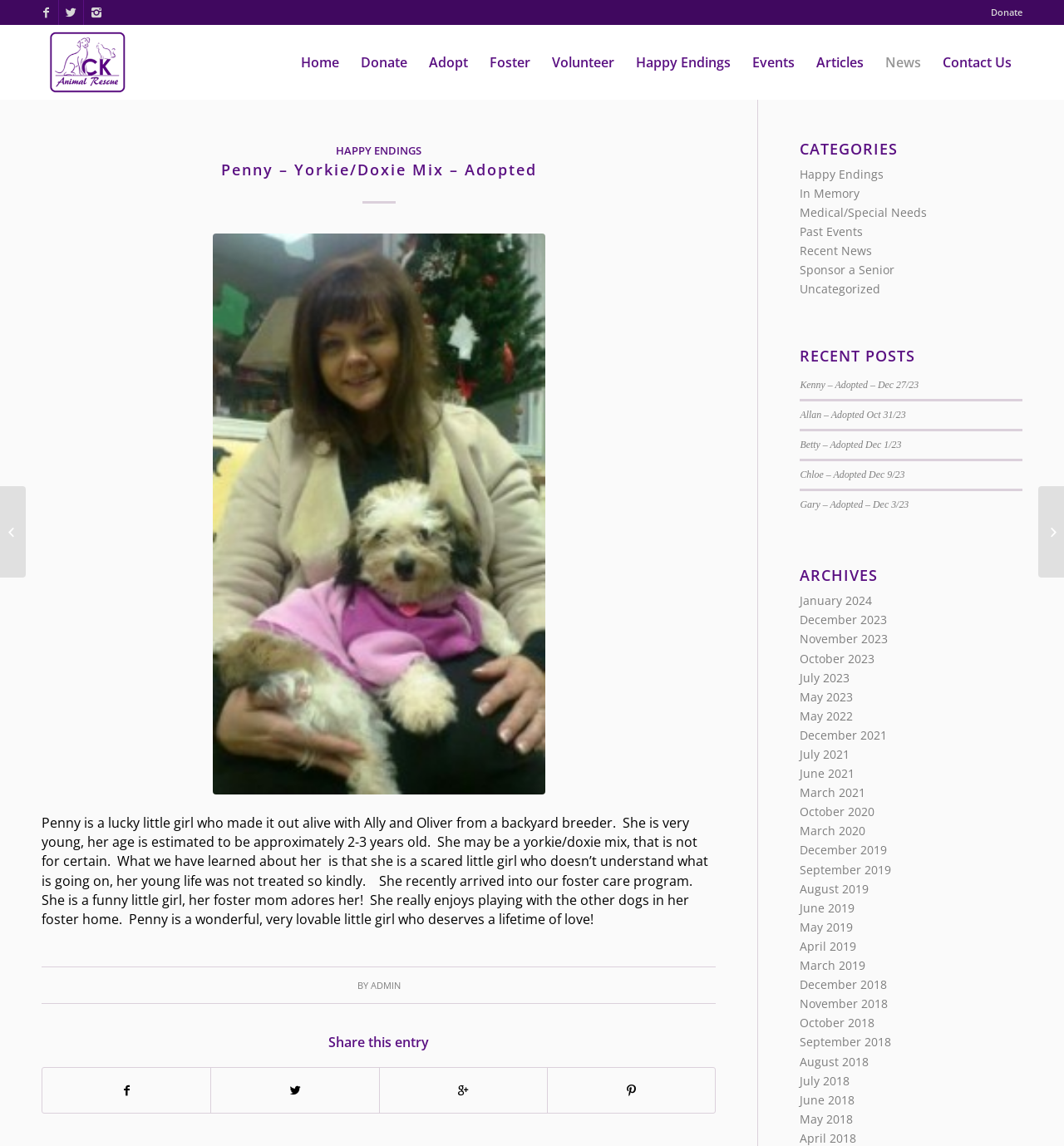Determine the bounding box coordinates for the UI element described. Format the coordinates as (top-left x, top-left y, bottom-right x, bottom-right y) and ensure all values are between 0 and 1. Element description: Volunteer

[0.509, 0.022, 0.588, 0.087]